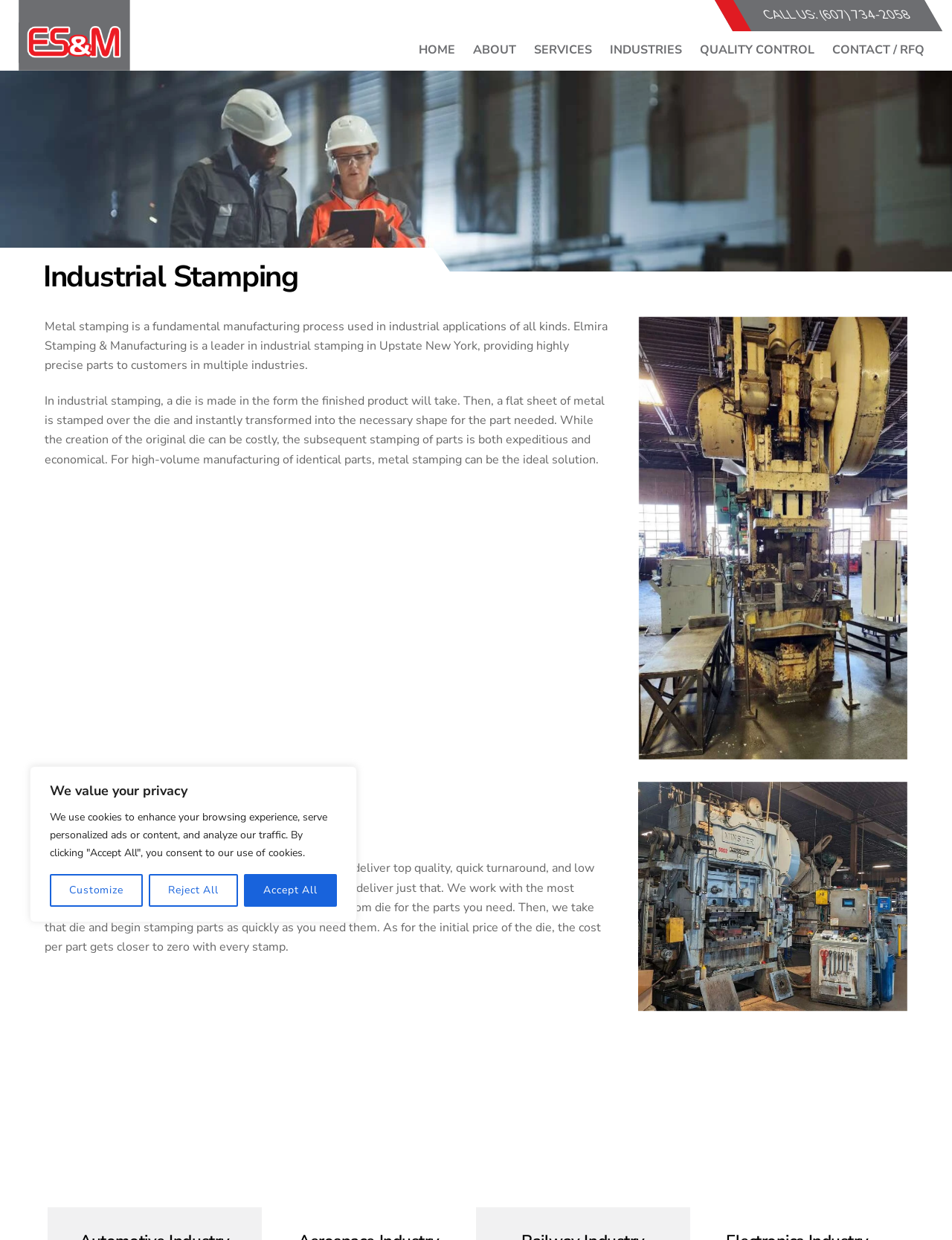Identify the bounding box coordinates for the region of the element that should be clicked to carry out the instruction: "Click the 'SERVICES' link". The bounding box coordinates should be four float numbers between 0 and 1, i.e., [left, top, right, bottom].

[0.552, 0.04, 0.631, 0.064]